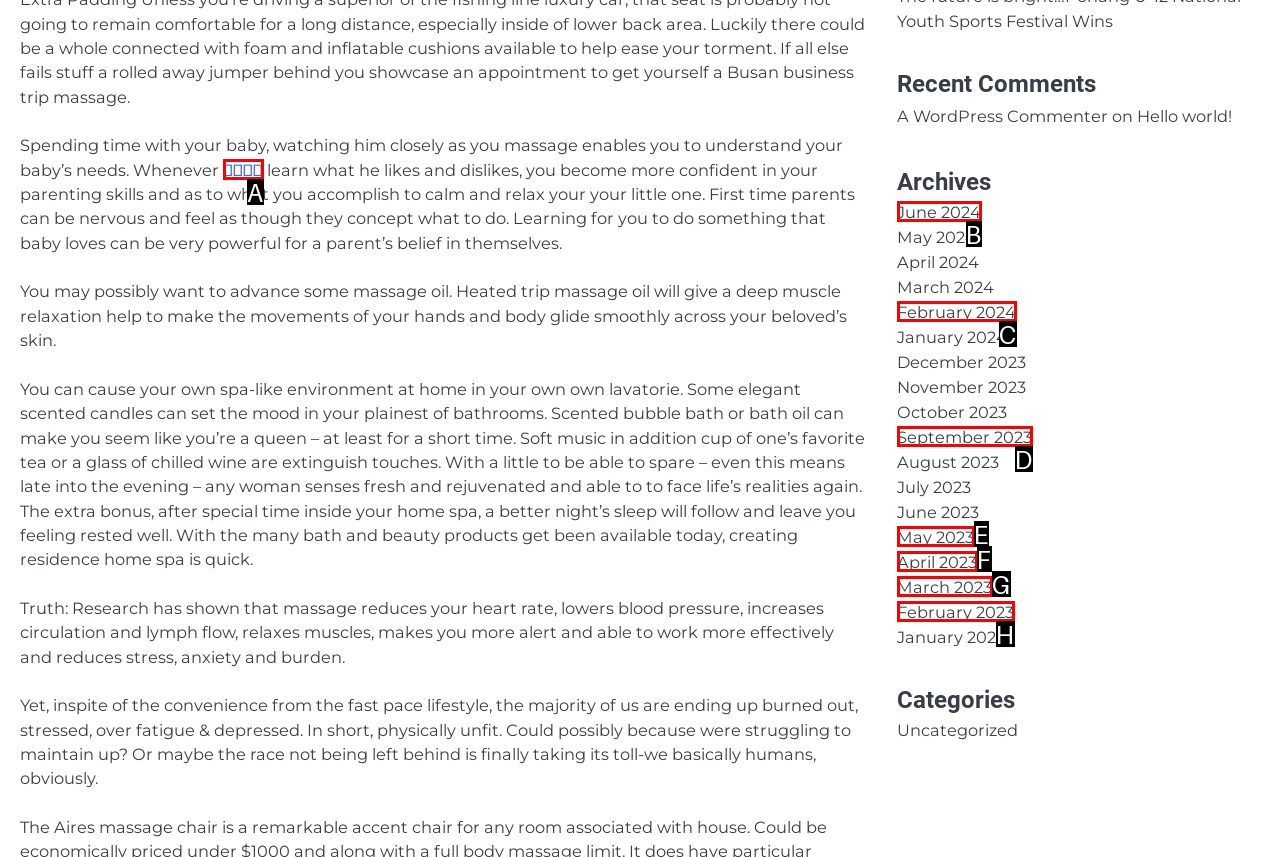Identify the HTML element that corresponds to the description: 먹튀검증
Provide the letter of the matching option from the given choices directly.

A